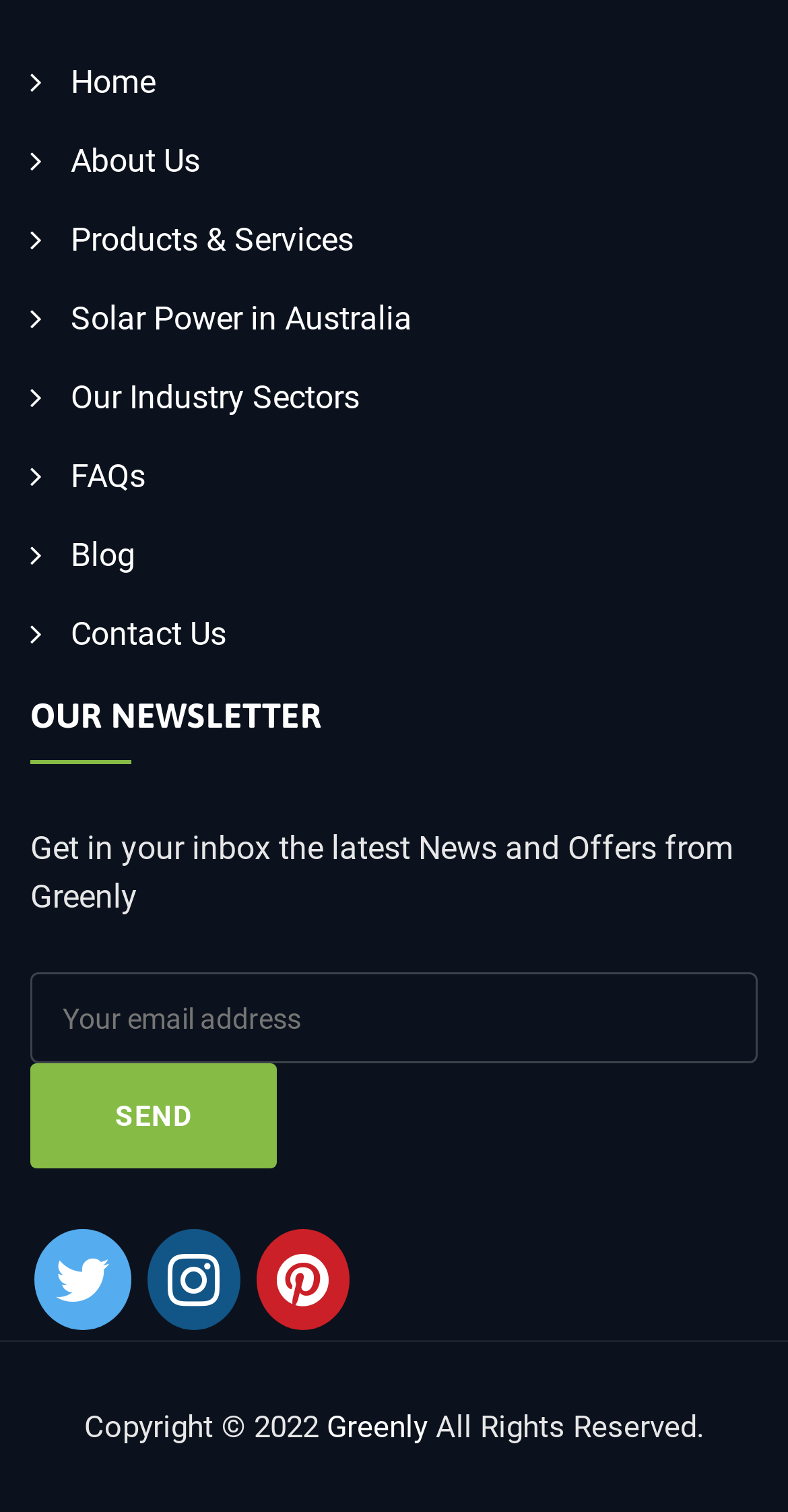What is the main navigation menu? Examine the screenshot and reply using just one word or a brief phrase.

Menu